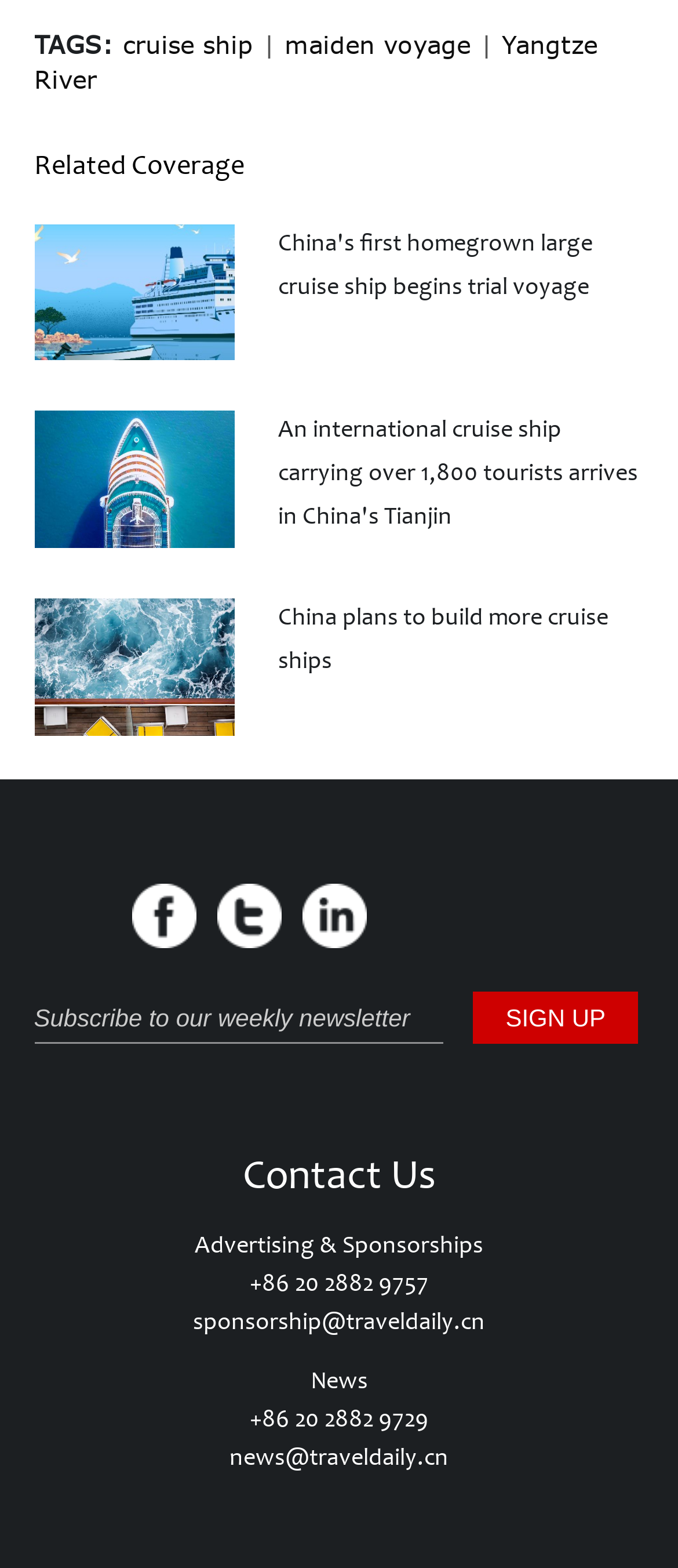Identify the bounding box coordinates for the region of the element that should be clicked to carry out the instruction: "Click on the link 'China's first homegrown large cruise ship begins trial voyage'". The bounding box coordinates should be four float numbers between 0 and 1, i.e., [left, top, right, bottom].

[0.05, 0.143, 0.347, 0.23]